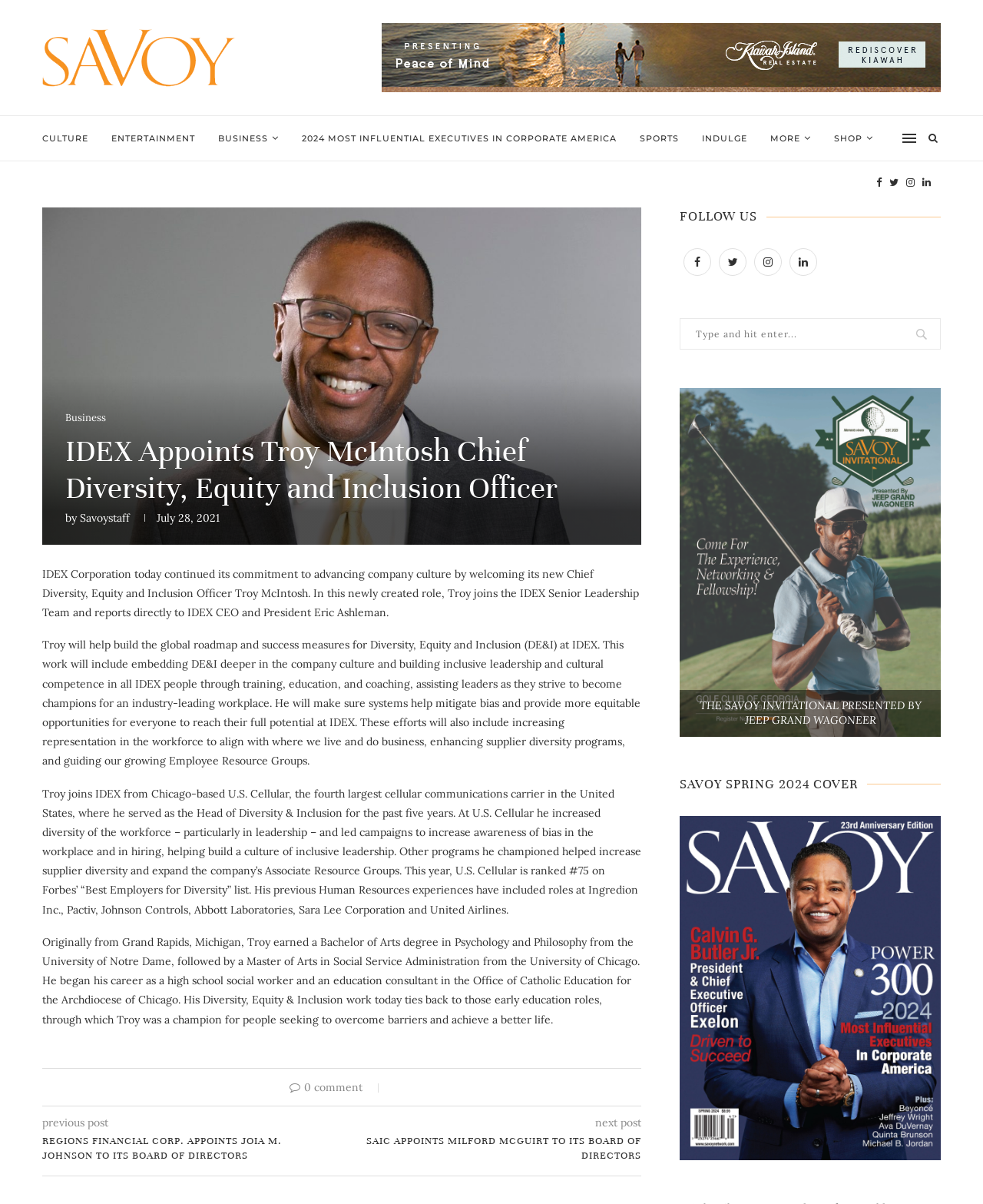Find the bounding box coordinates of the area to click in order to follow the instruction: "Read the article about IDEX appointing Troy McIntosh".

[0.066, 0.359, 0.629, 0.42]